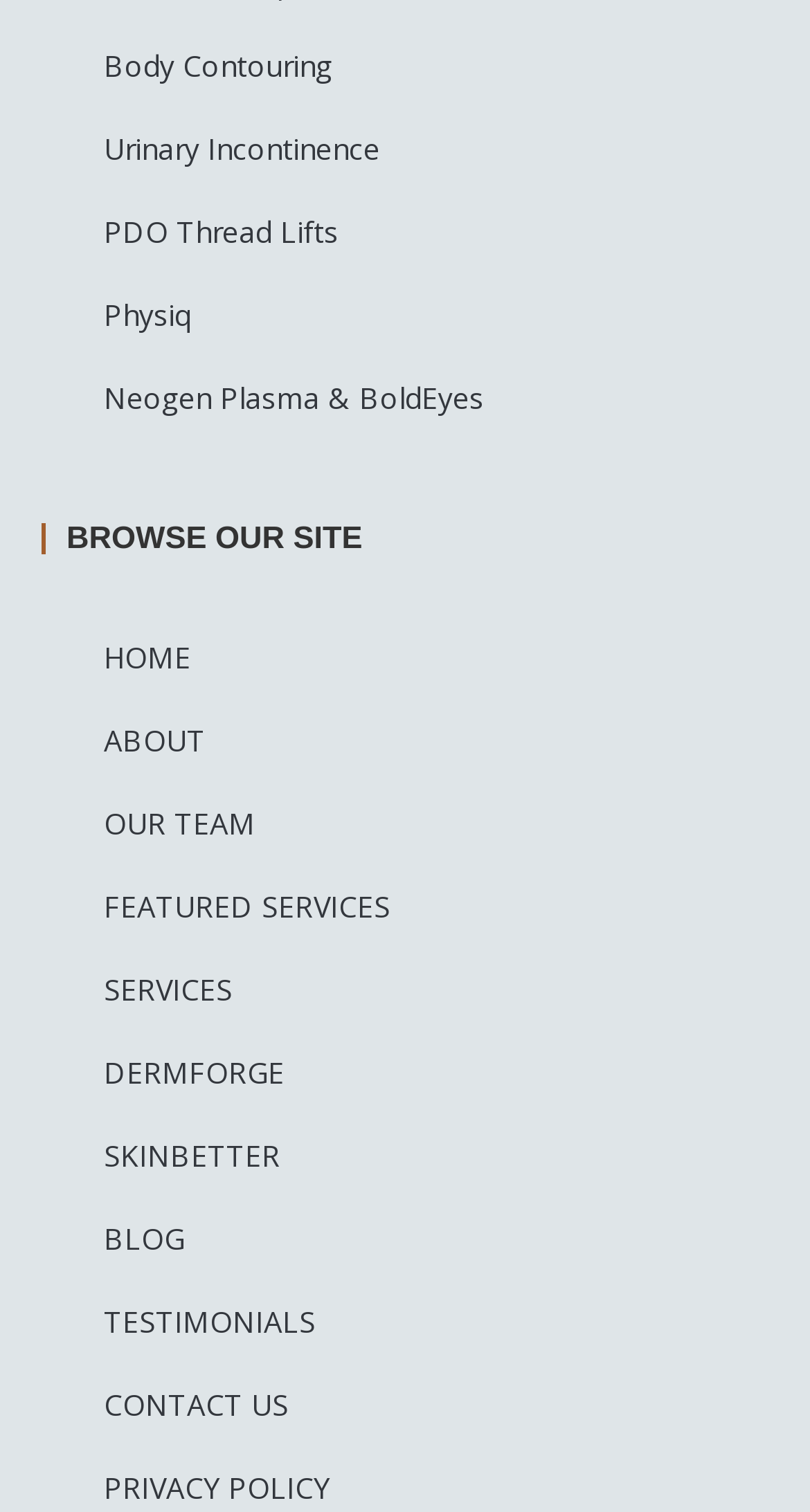Identify the bounding box for the described UI element. Provide the coordinates in (top-left x, top-left y, bottom-right x, bottom-right y) format with values ranging from 0 to 1: Search

None